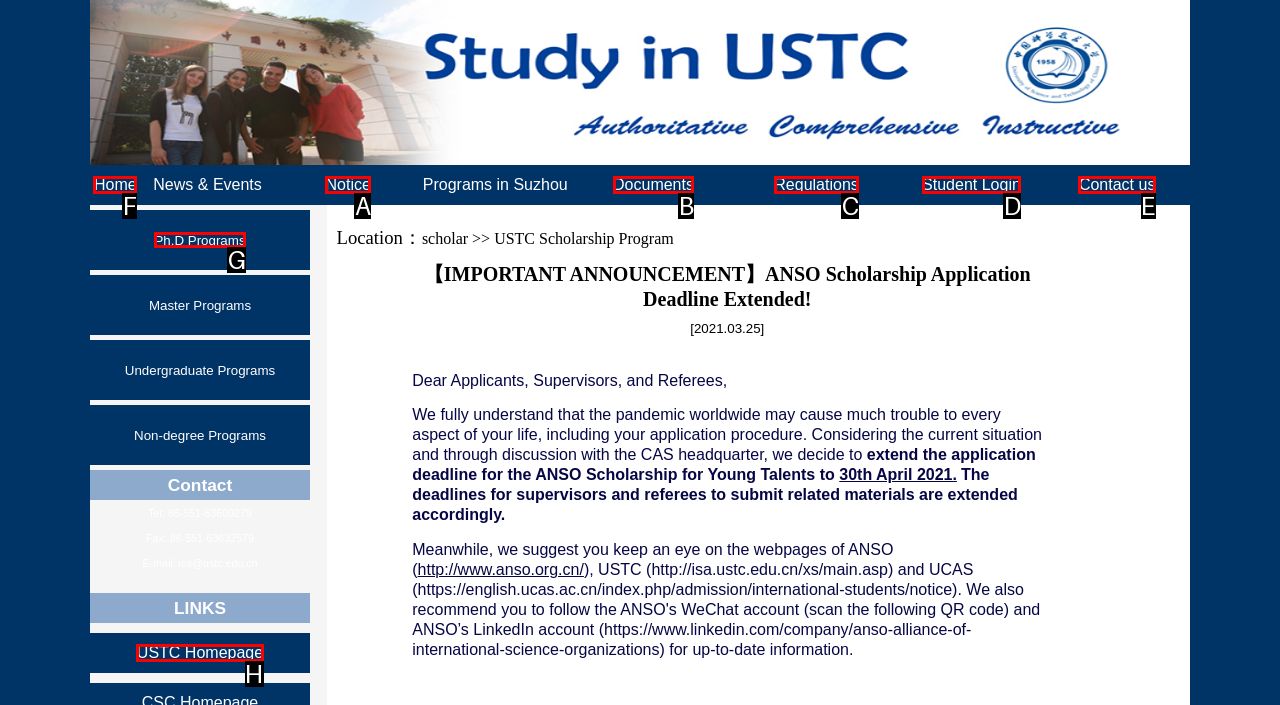Point out the letter of the HTML element you should click on to execute the task: Read post about experimenting with Paint Shop Pro
Reply with the letter from the given options.

None